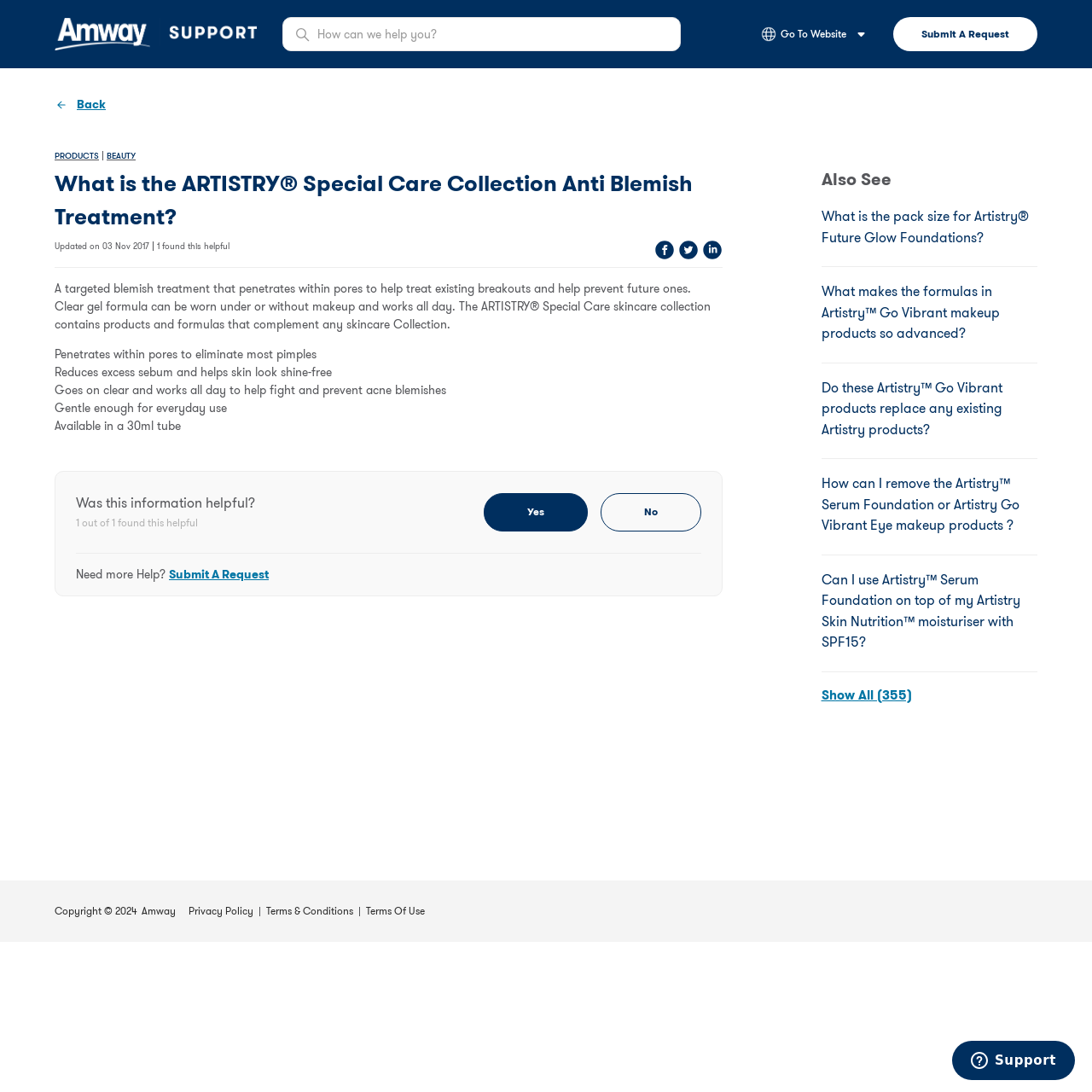Find the bounding box coordinates for the area that should be clicked to accomplish the instruction: "Submit a request".

[0.818, 0.016, 0.95, 0.047]